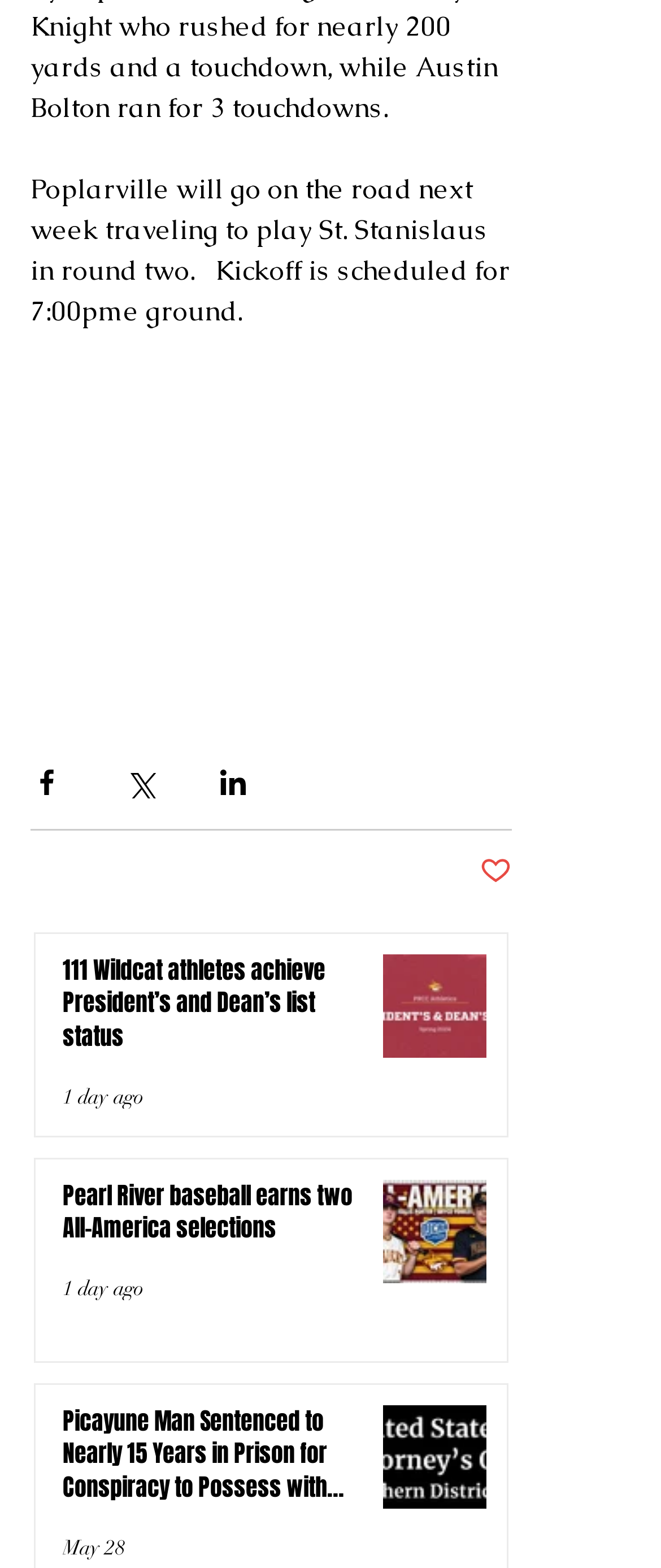Could you provide the bounding box coordinates for the portion of the screen to click to complete this instruction: "Read news about Picayune Man Sentenced"?

[0.095, 0.896, 0.538, 0.968]